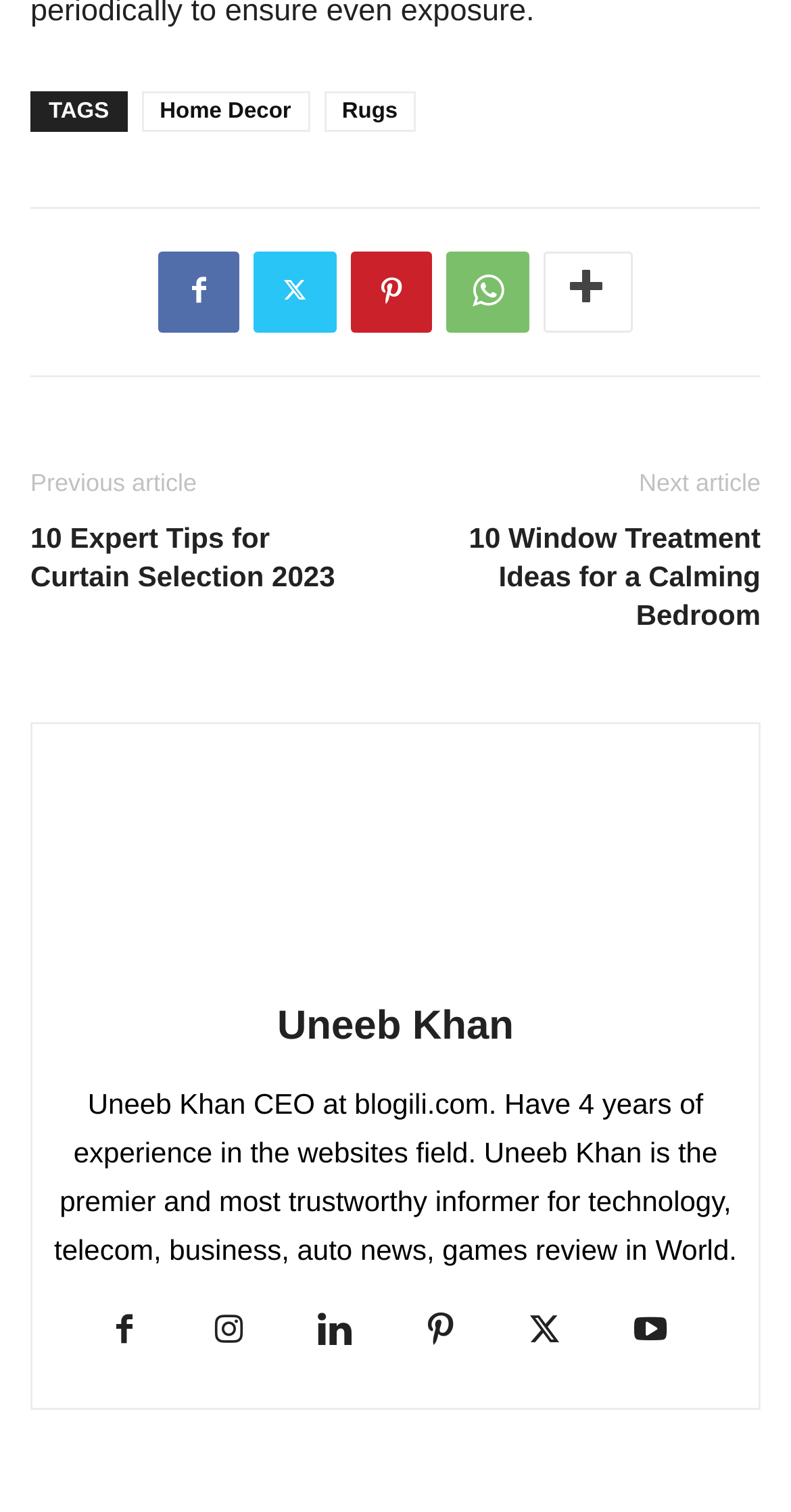Highlight the bounding box coordinates of the region I should click on to meet the following instruction: "Click on Home Decor".

[0.179, 0.06, 0.391, 0.087]